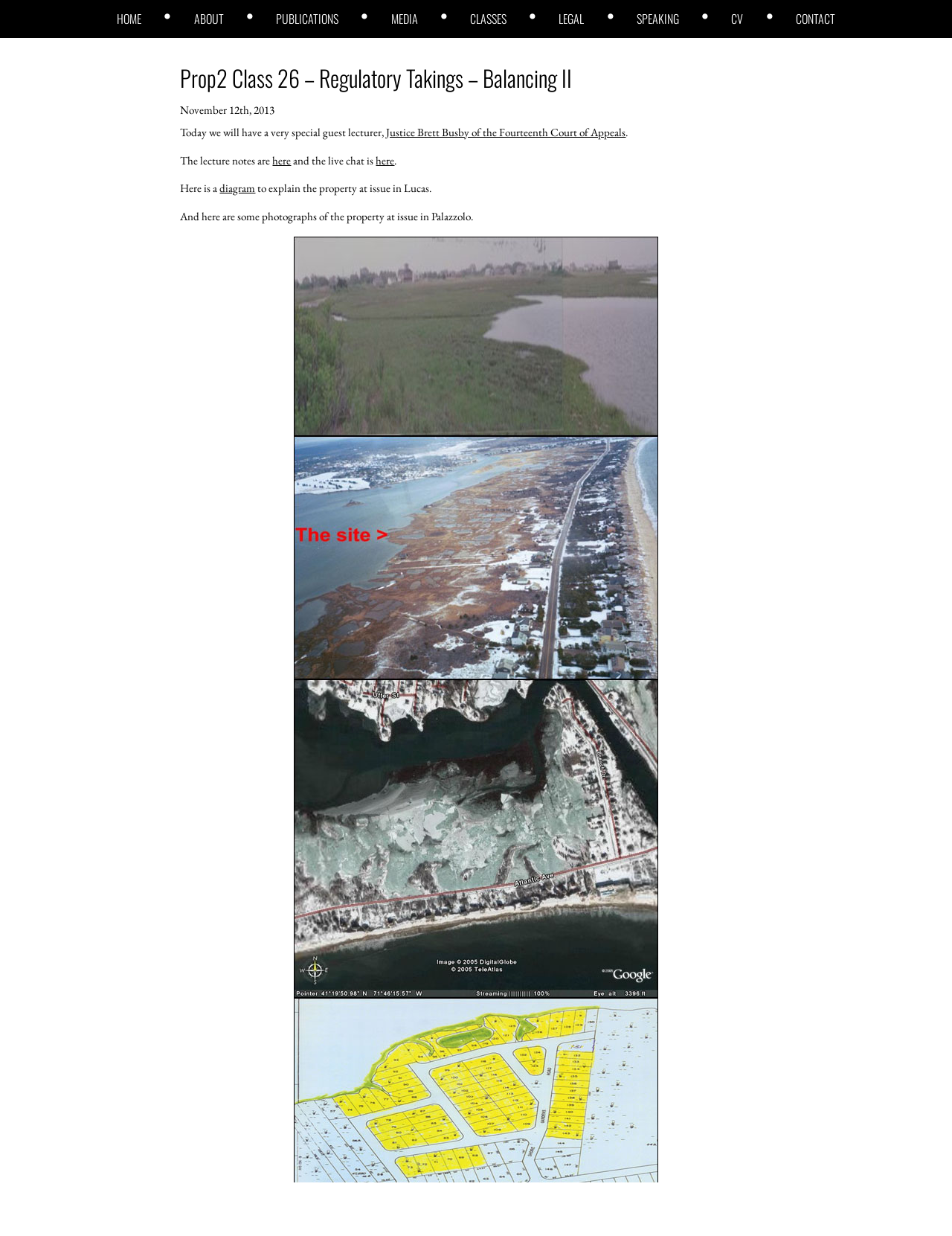How many images of the property at issue in Palazzolo are shown in the blog post?
Please provide a comprehensive answer based on the information in the image.

I found the number of images by looking at the link elements with the contents 'palazzolo1', 'palazzolo2', and 'palazzolo3' which are located in the main content area of the webpage, and each of them has a corresponding image element.